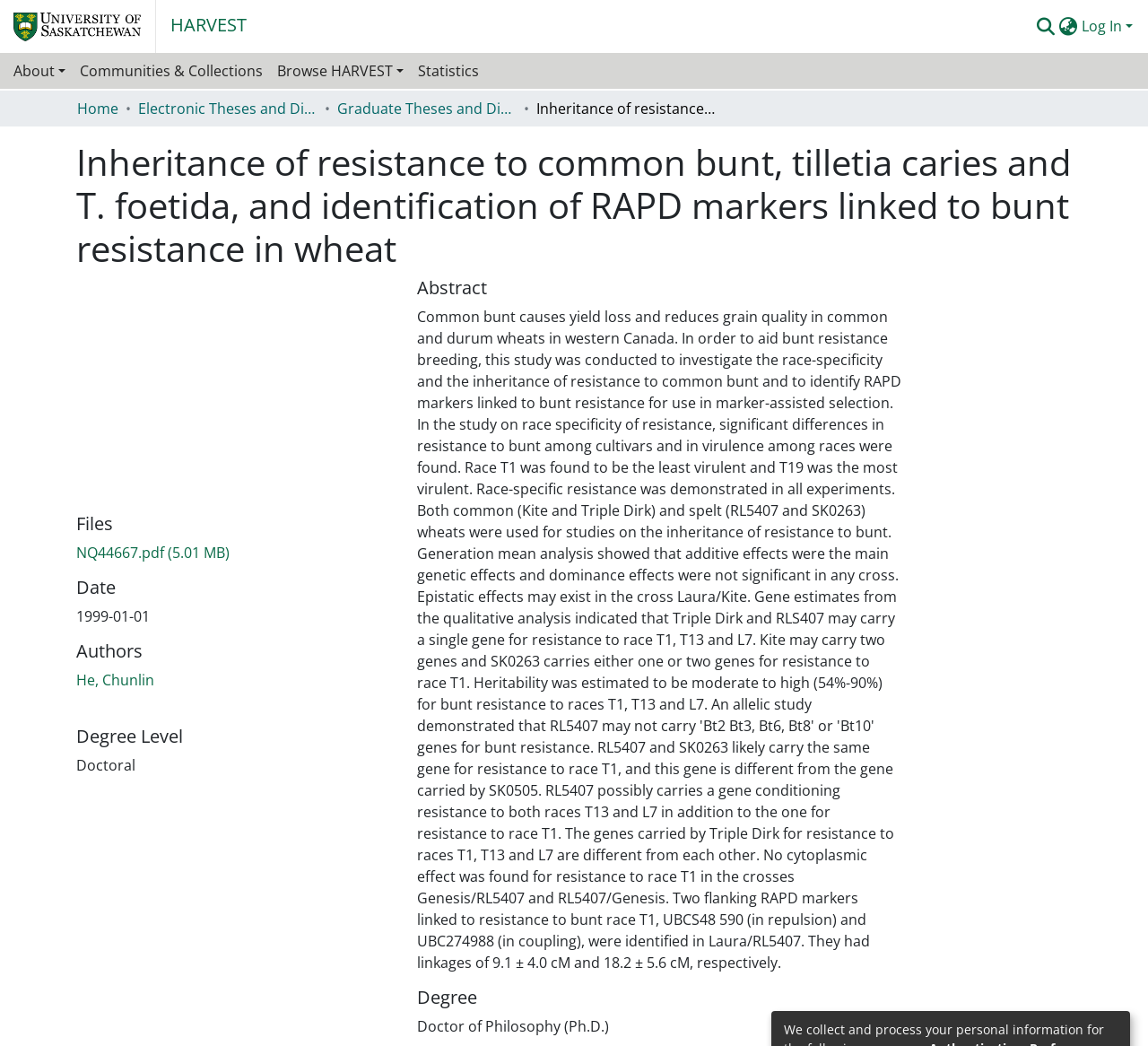Please provide the bounding box coordinates for the element that needs to be clicked to perform the following instruction: "View the abstract of the thesis". The coordinates should be given as four float numbers between 0 and 1, i.e., [left, top, right, bottom].

[0.363, 0.265, 0.785, 0.285]